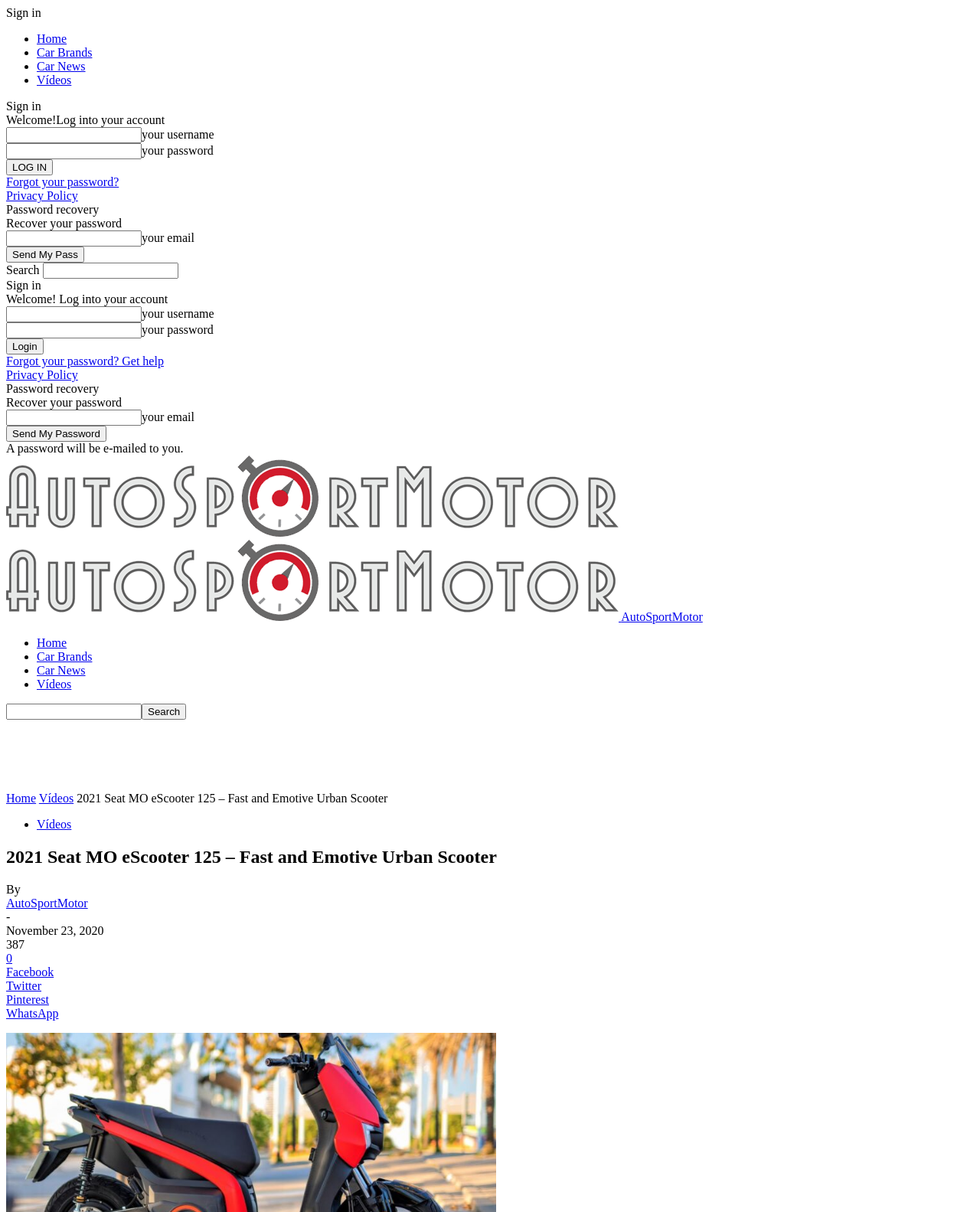Locate the bounding box coordinates of the element I should click to achieve the following instruction: "Search".

[0.006, 0.217, 0.04, 0.228]